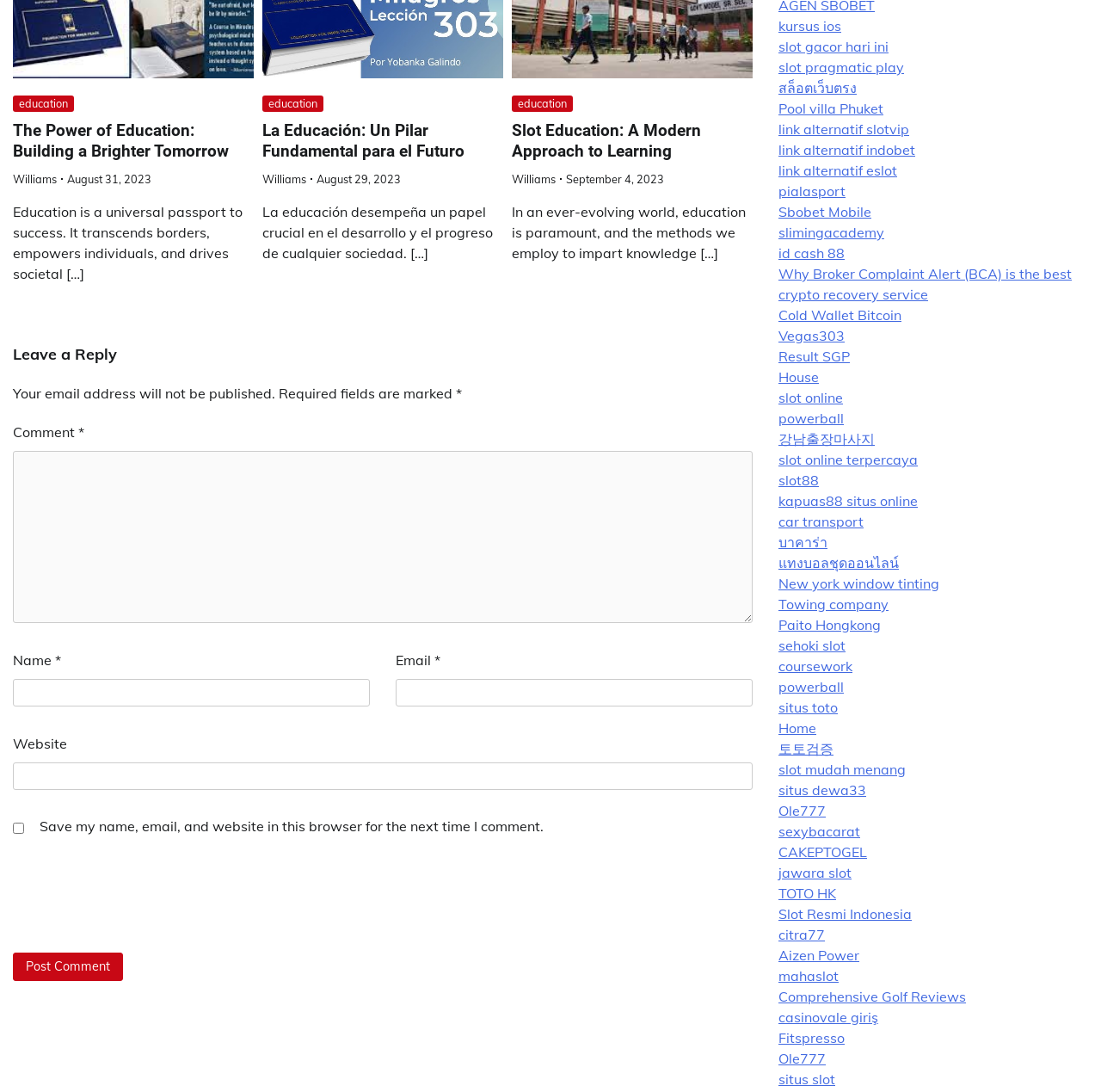Please specify the bounding box coordinates for the clickable region that will help you carry out the instruction: "Click the 'Slot Education: A Modern Approach to Learning' link".

[0.465, 0.11, 0.637, 0.148]